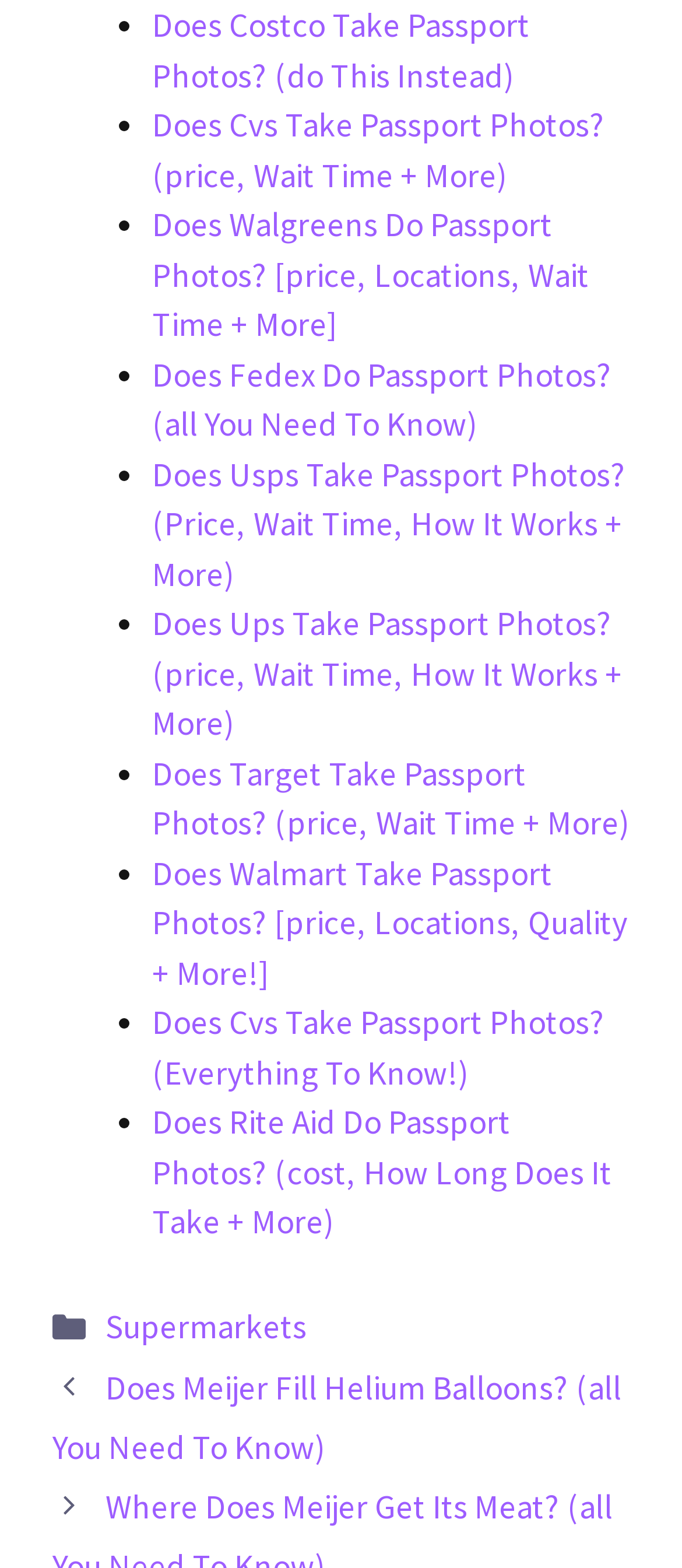Kindly provide the bounding box coordinates of the section you need to click on to fulfill the given instruction: "Go to 'Supermarkets'".

[0.155, 0.833, 0.45, 0.859]